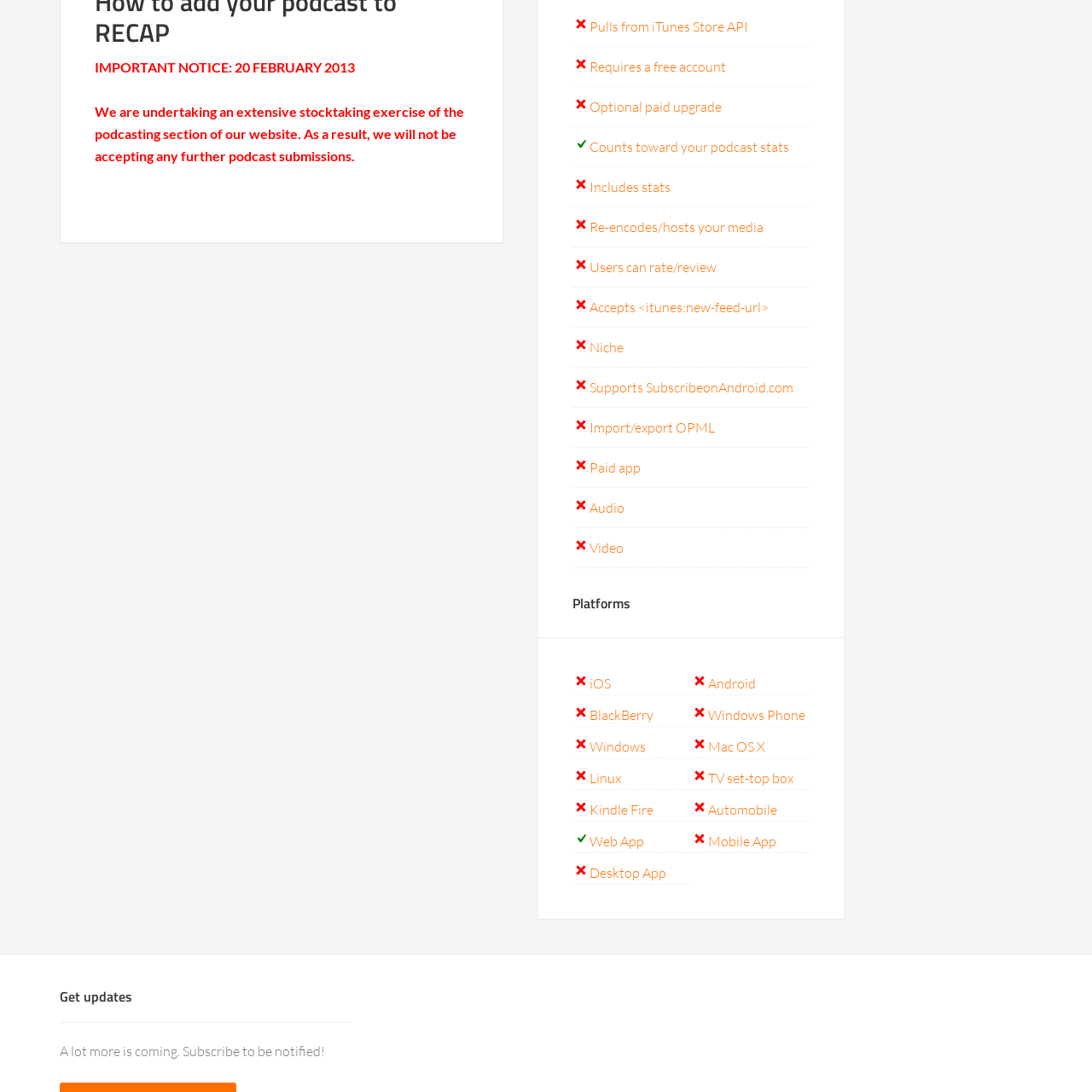Given the element description "Pulls from iTunes Store API", identify the bounding box of the corresponding UI element.

[0.54, 0.017, 0.685, 0.032]